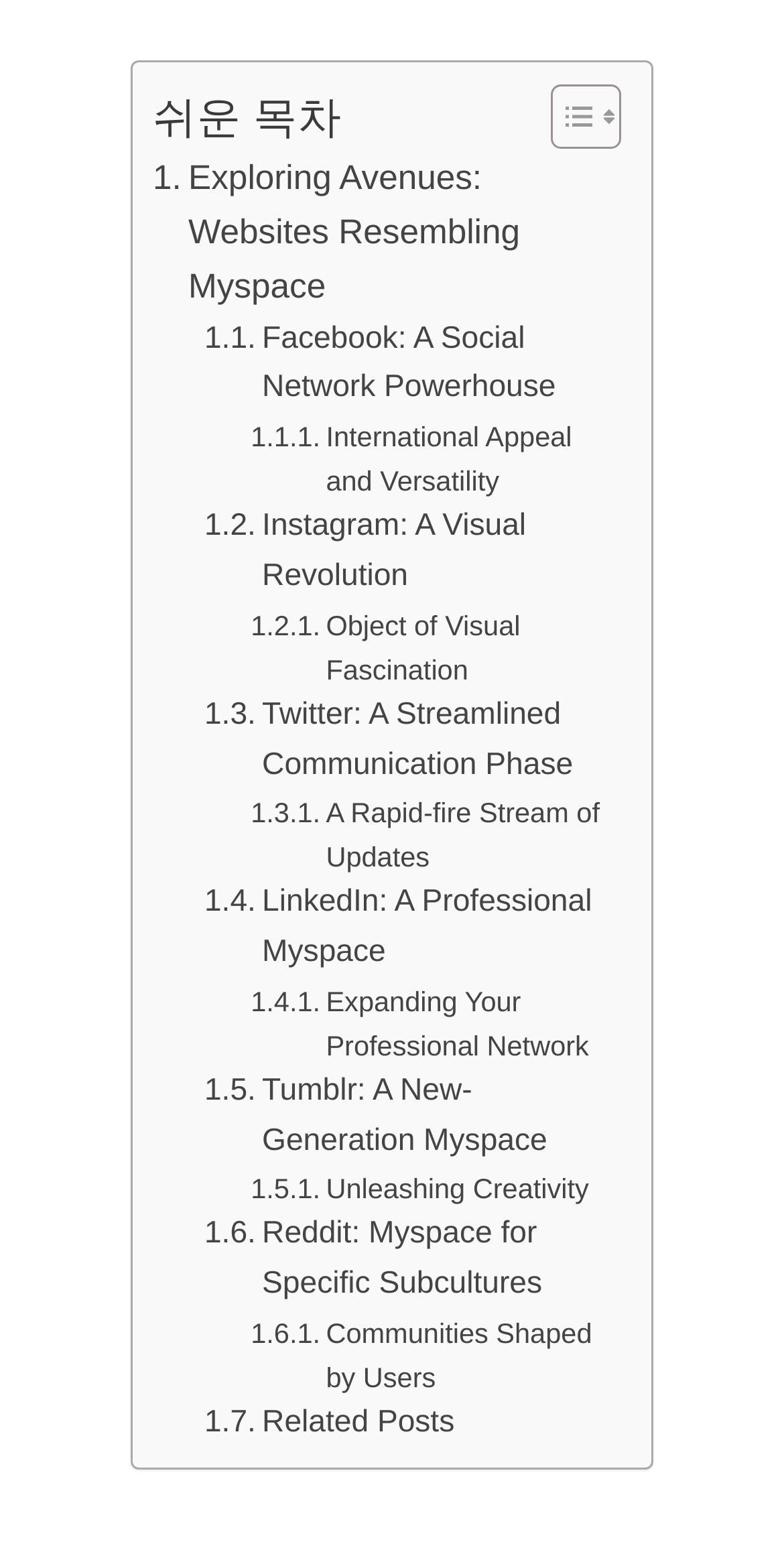Return the bounding box coordinates of the UI element that corresponds to this description: "Twitter: A Streamlined Communication Phase". The coordinates must be given as four float numbers in the range of 0 and 1, [left, top, right, bottom].

[0.261, 0.445, 0.779, 0.509]